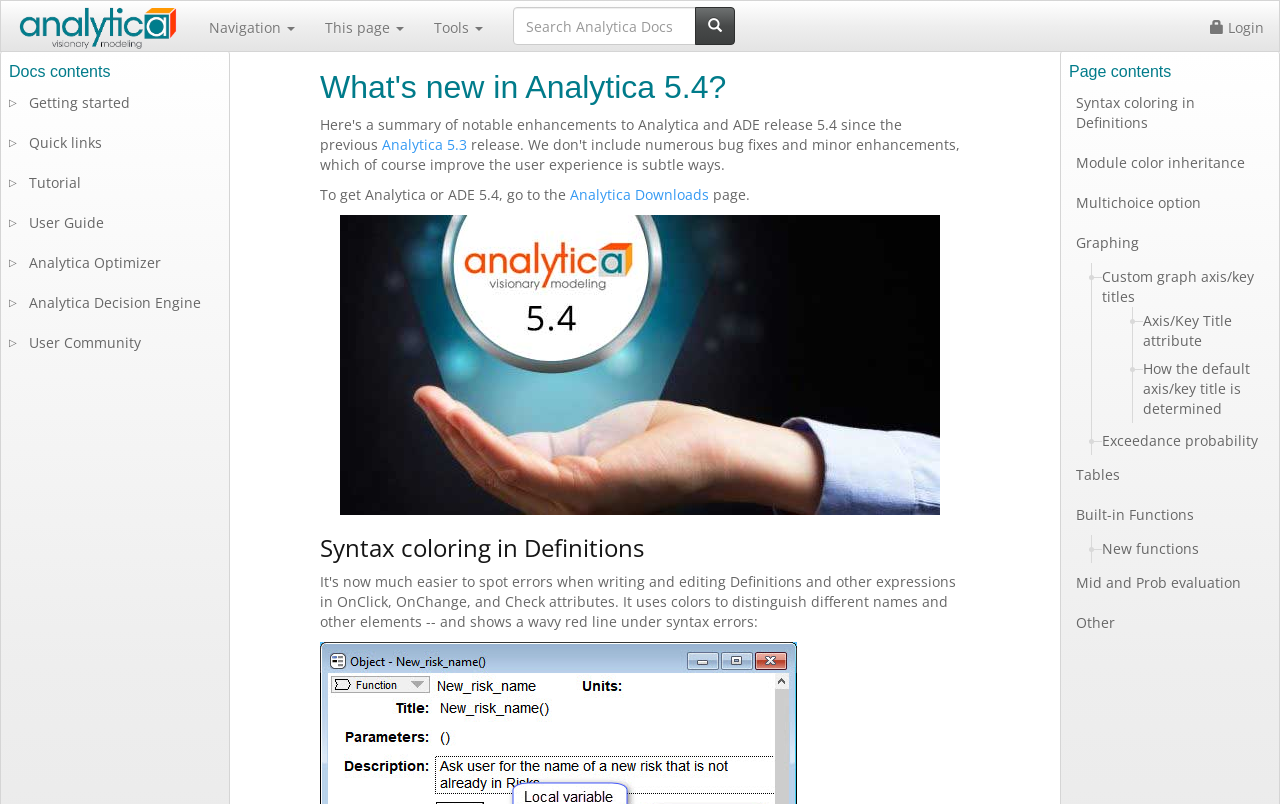Generate a thorough explanation of the webpage's elements.

The webpage is about the new features in Analytica 5.4. At the top, there is a navigation menu with buttons for "Navigation", "This page", and "Tools", followed by a search bar. On the top right, there is a login button.

The main content of the page is divided into sections. The first section has a heading "What's new in Analytica 5.4?" and provides a brief introduction to the new version. Below this, there are links to download Analytica 5.4 and a screenshot of the new version.

The next section is about syntax coloring in definitions, with a heading and a brief description. This is followed by a section with a heading "Syntax coloring in Definitions" and a list of links to various features, including module color inheritance, multichoice option, graphing, and tables.

On the left side of the page, there are links to other sections, including "Getting started", "Quick links", "Tutorial", "User Guide", "Analytica Optimizer", "Analytica Decision Engine", and "User Community". These links are grouped into categories, with arrow icons indicating the presence of subcategories.

At the bottom of the page, there is a tab list with links to various features, including graphing, custom graph axis/key titles, exceedance probability, tables, built-in functions, and mid and prob evaluation.